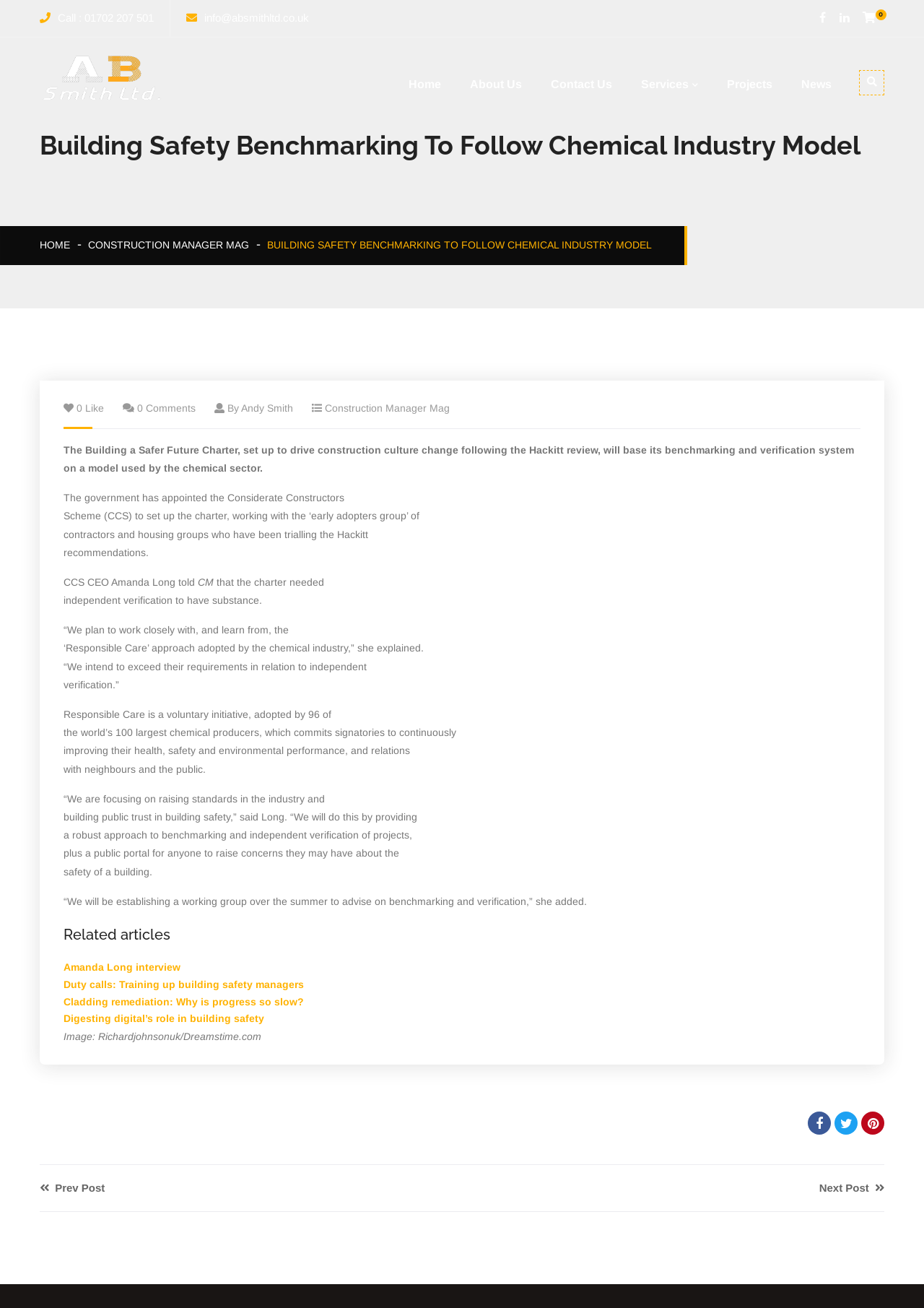Find the headline of the webpage and generate its text content.

Building Safety Benchmarking To Follow Chemical Industry Model